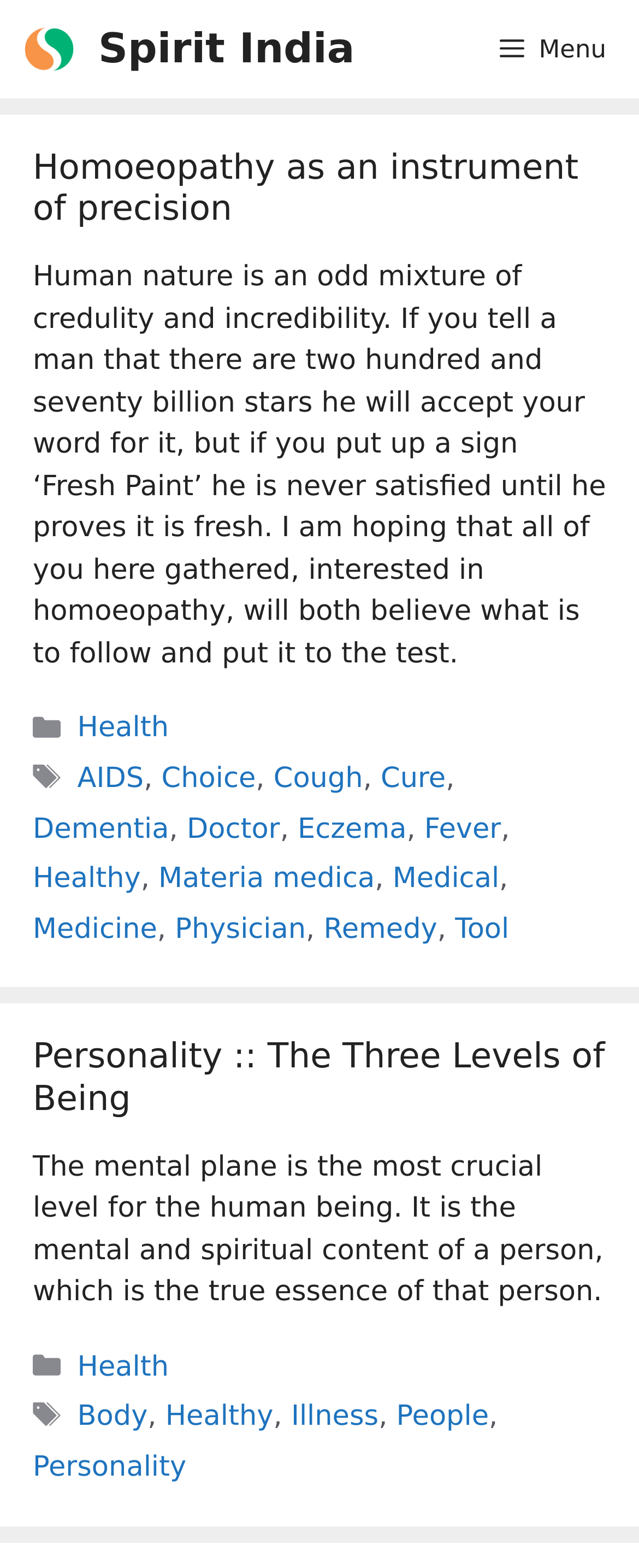Given the element description, predict the bounding box coordinates in the format (top-left x, top-left y, bottom-right x, bottom-right y), using floating point numbers between 0 and 1: Spirit India

[0.154, 0.0, 0.555, 0.063]